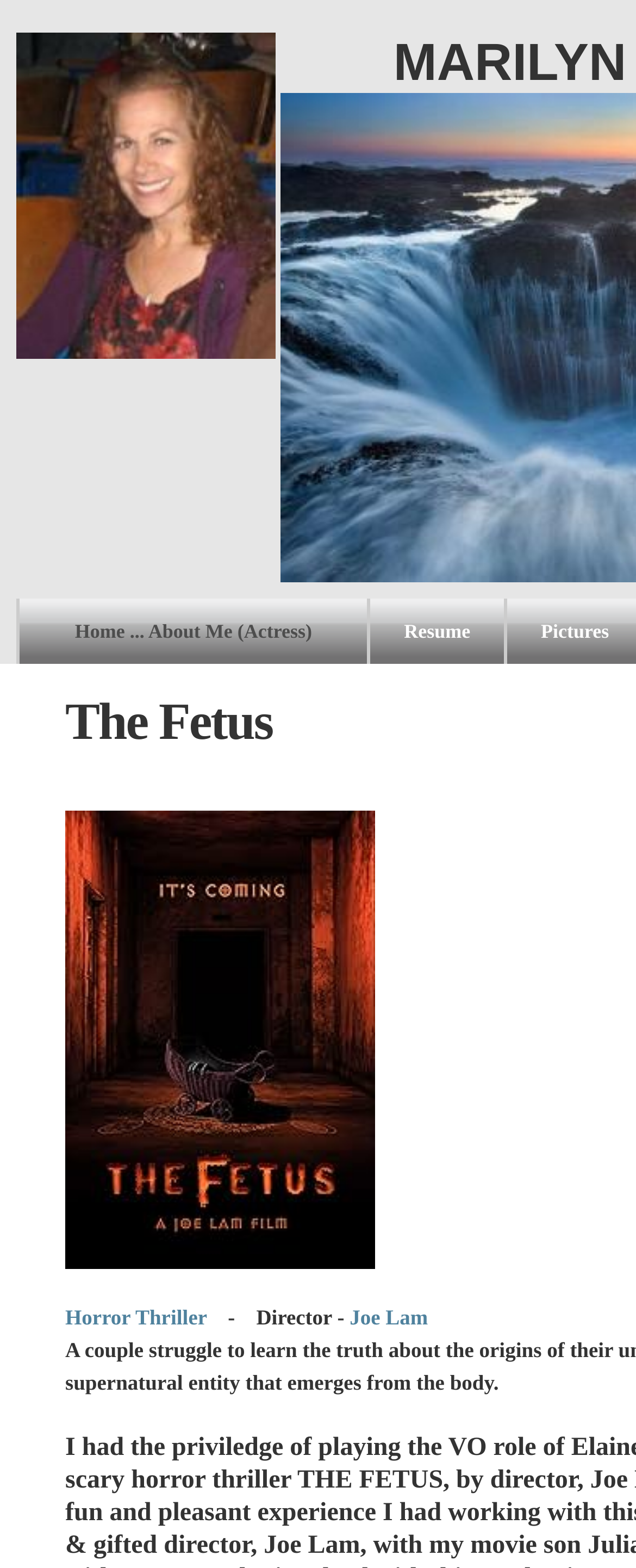Based on the element description: "Pictures", identify the UI element and provide its bounding box coordinates. Use four float numbers between 0 and 1, [left, top, right, bottom].

[0.82, 0.392, 0.988, 0.412]